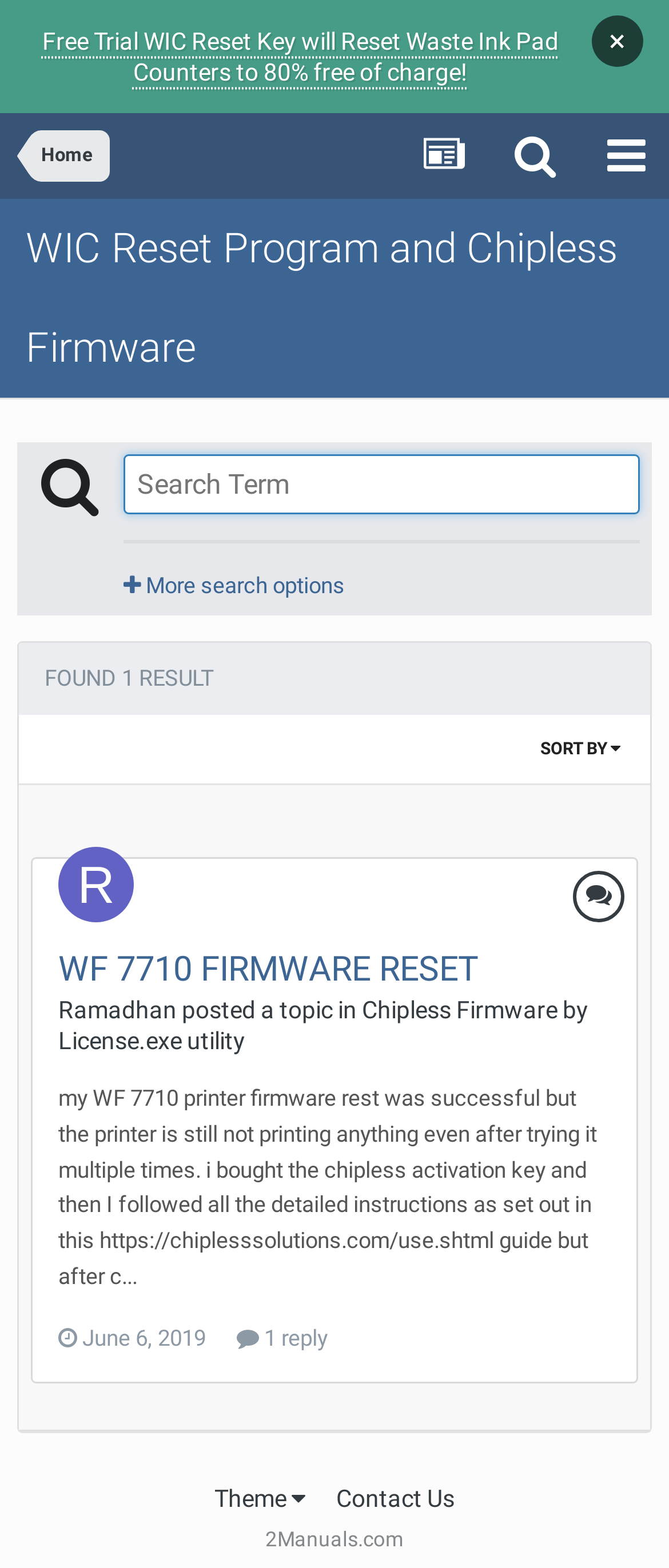What is the topic of the search result?
Look at the screenshot and give a one-word or phrase answer.

WF 7710 FIRMWARE RESET